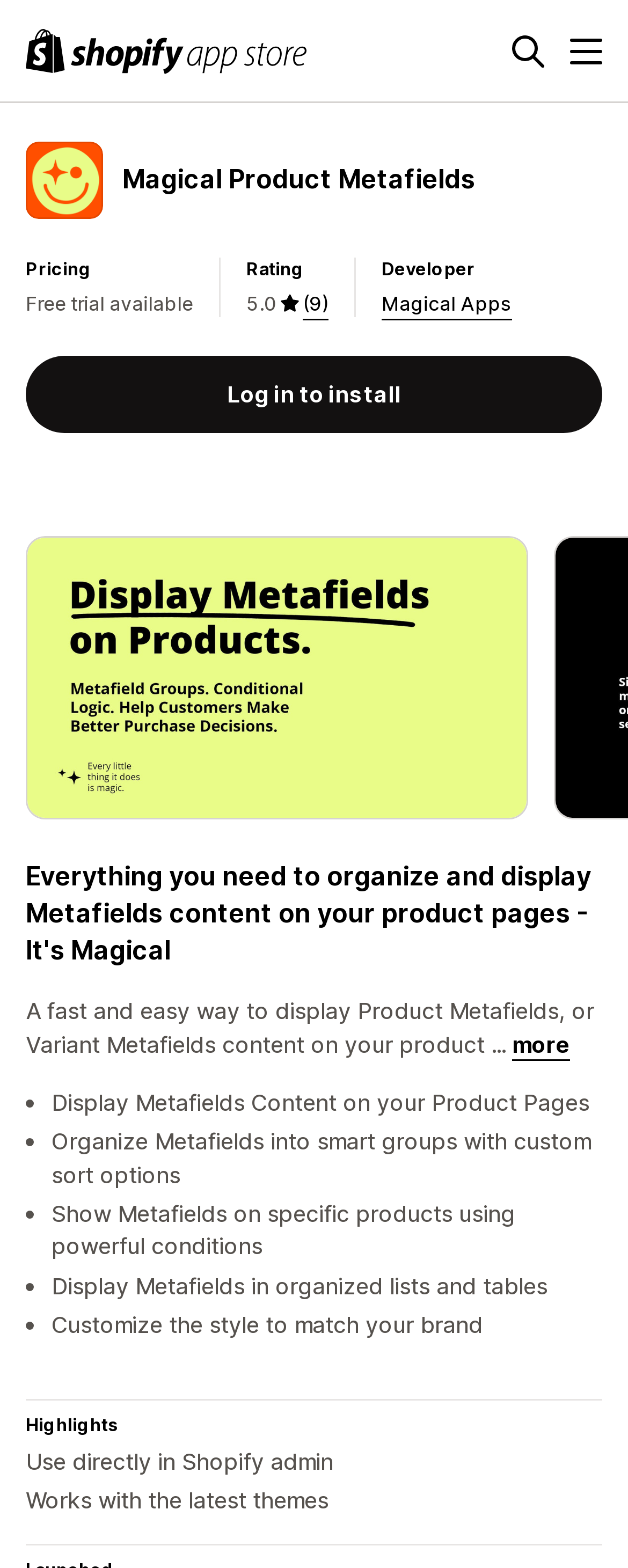Determine the bounding box coordinates of the clickable region to follow the instruction: "Learn more about the app".

[0.815, 0.657, 0.908, 0.674]